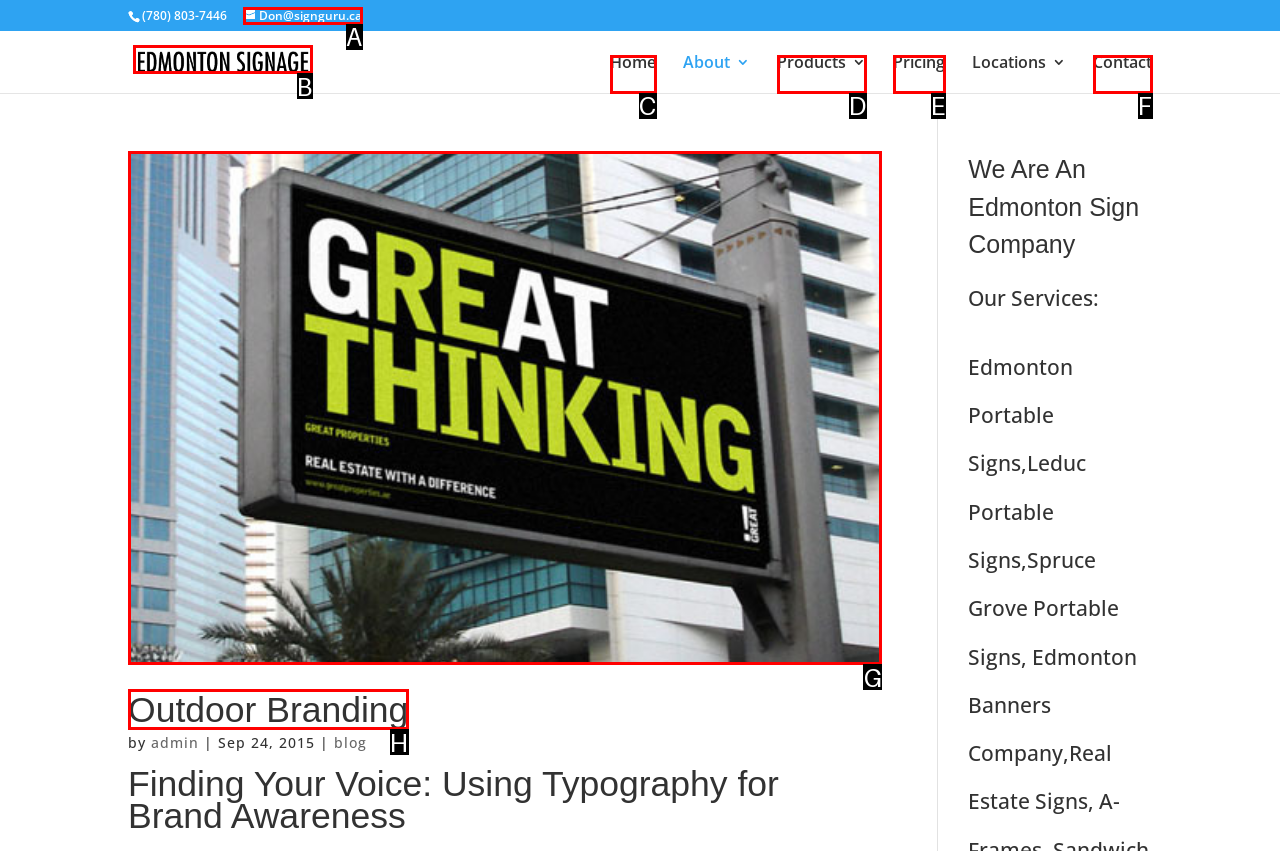Select the letter that aligns with the description: aria-label="twitter link". Answer with the letter of the selected option directly.

None